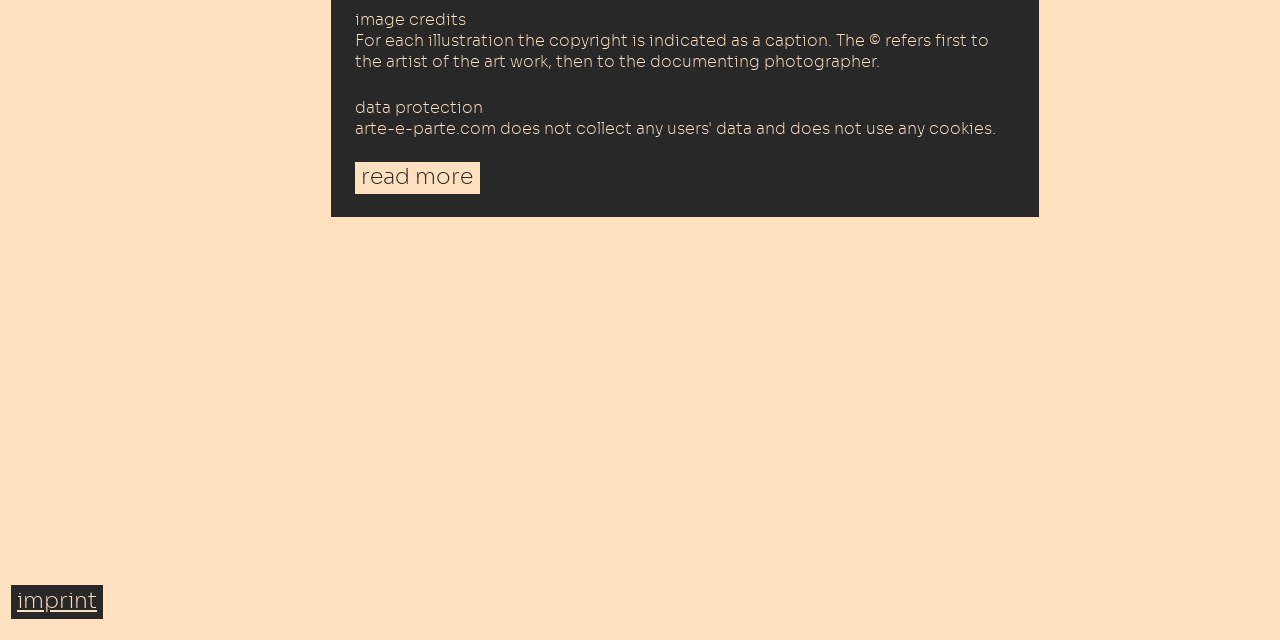Extract the bounding box coordinates for the UI element described by the text: "imprint". The coordinates should be in the form of [left, top, right, bottom] with values between 0 and 1.

[0.008, 0.914, 0.081, 0.967]